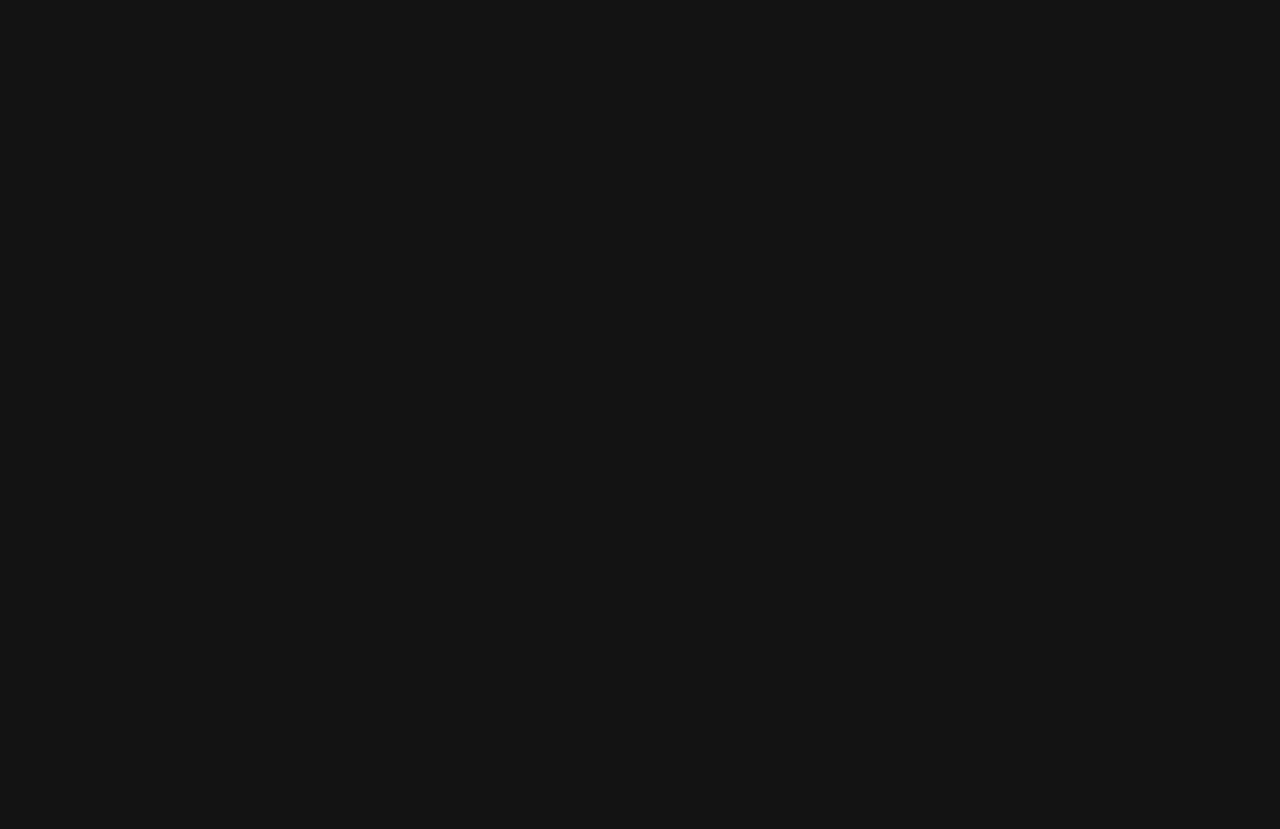Provide a one-word or brief phrase answer to the question:
What is the phone number to call the salon?

(602) 277-4072